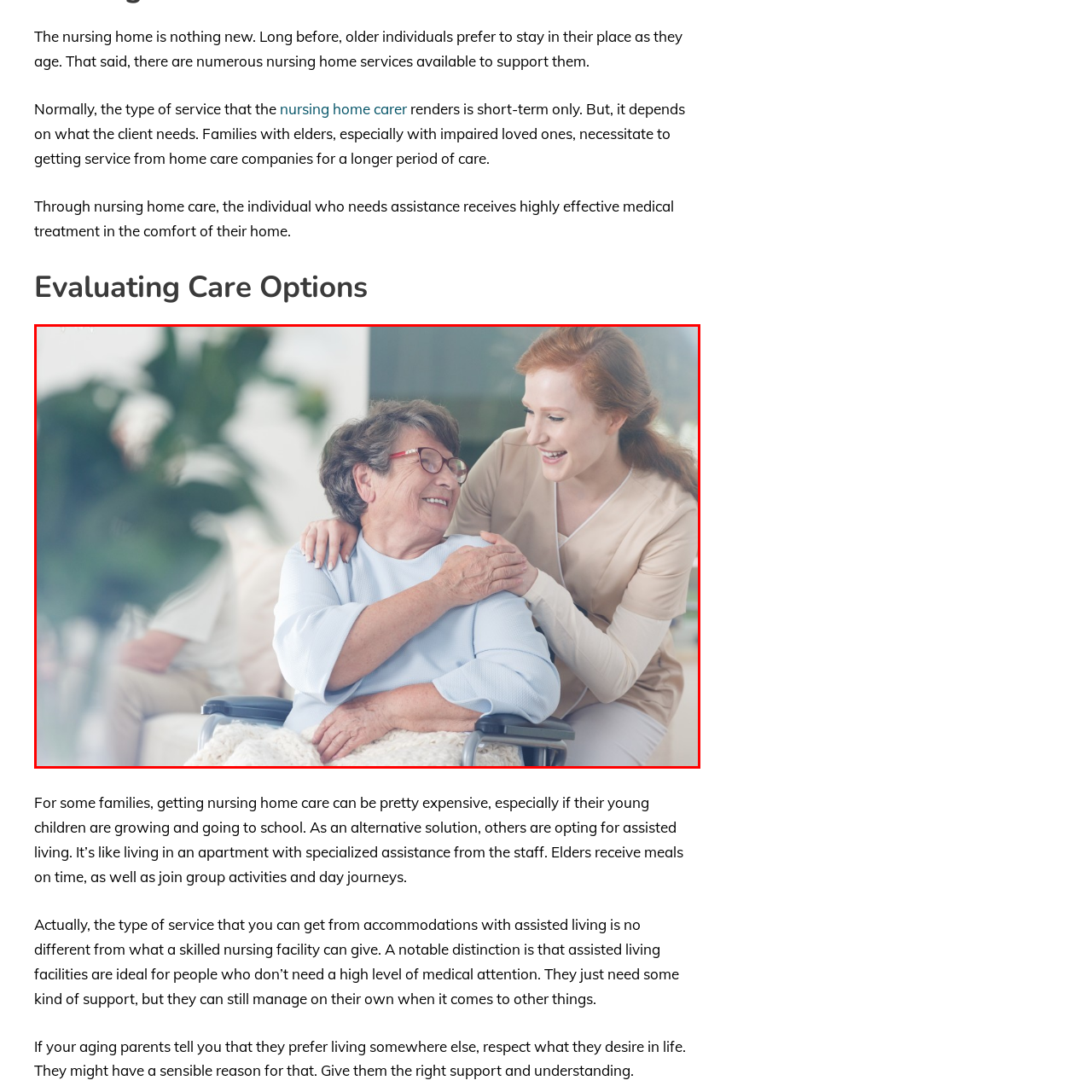Please look at the image within the red bounding box and provide a detailed answer to the following question based on the visual information: What is the elderly woman's facial expression?

The elderly woman is responding with a joyful expression, which reflects comfort and trust in the caregiver, indicating a strong bond between them.